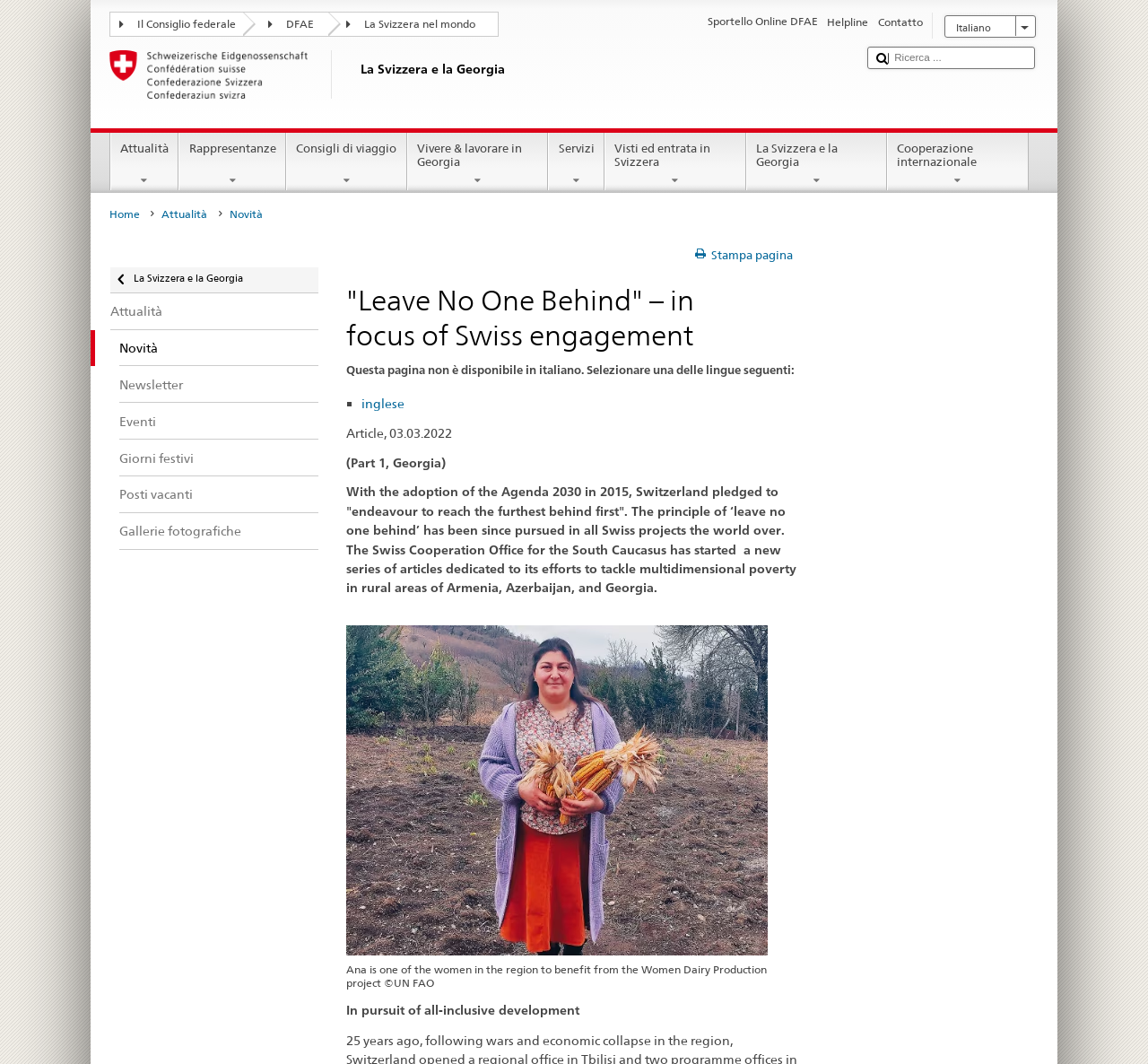What is the year mentioned in the article?
Using the picture, provide a one-word or short phrase answer.

2015